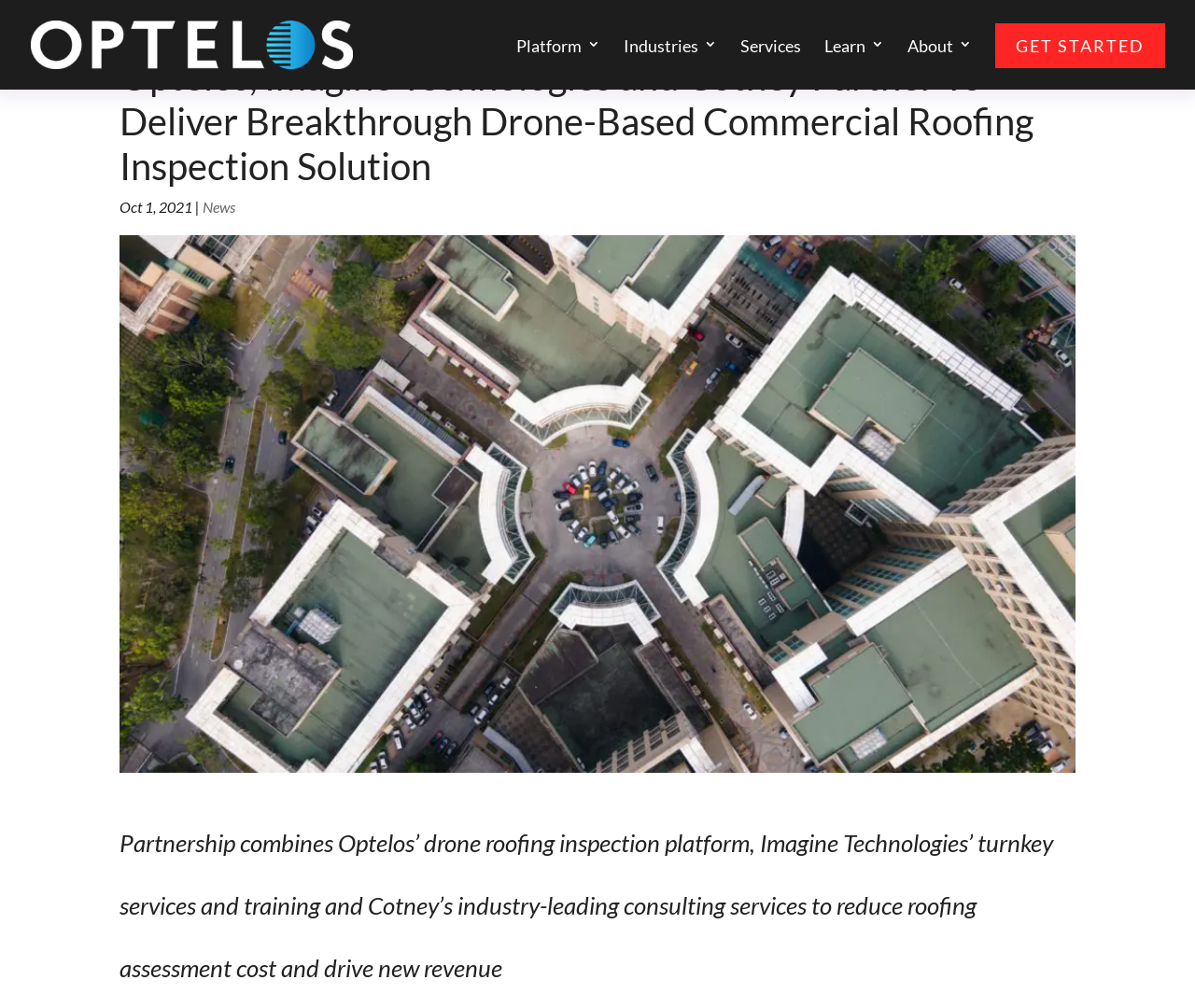Write a detailed summary of the webpage, including text, images, and layout.

The webpage appears to be a news article or press release about a partnership between Optelos, Imagine Technologies, and Cotney. At the top left of the page, there is a logo and a link to Optelos. Below the logo, there are several navigation links, including "Platform", "Industries", "Services", "Learn", and "About", which are aligned horizontally. 

To the right of these links, there is a prominent call-to-action button labeled "GET STARTED". 

The main content of the page is divided into two sections. The top section has a heading that announces the partnership between the three companies, followed by the date "Oct 1, 2021" and a link to the "News" section. 

The bottom section has a more detailed heading that summarizes the partnership, explaining how the companies will work together to reduce roofing assessment costs and drive new revenue.